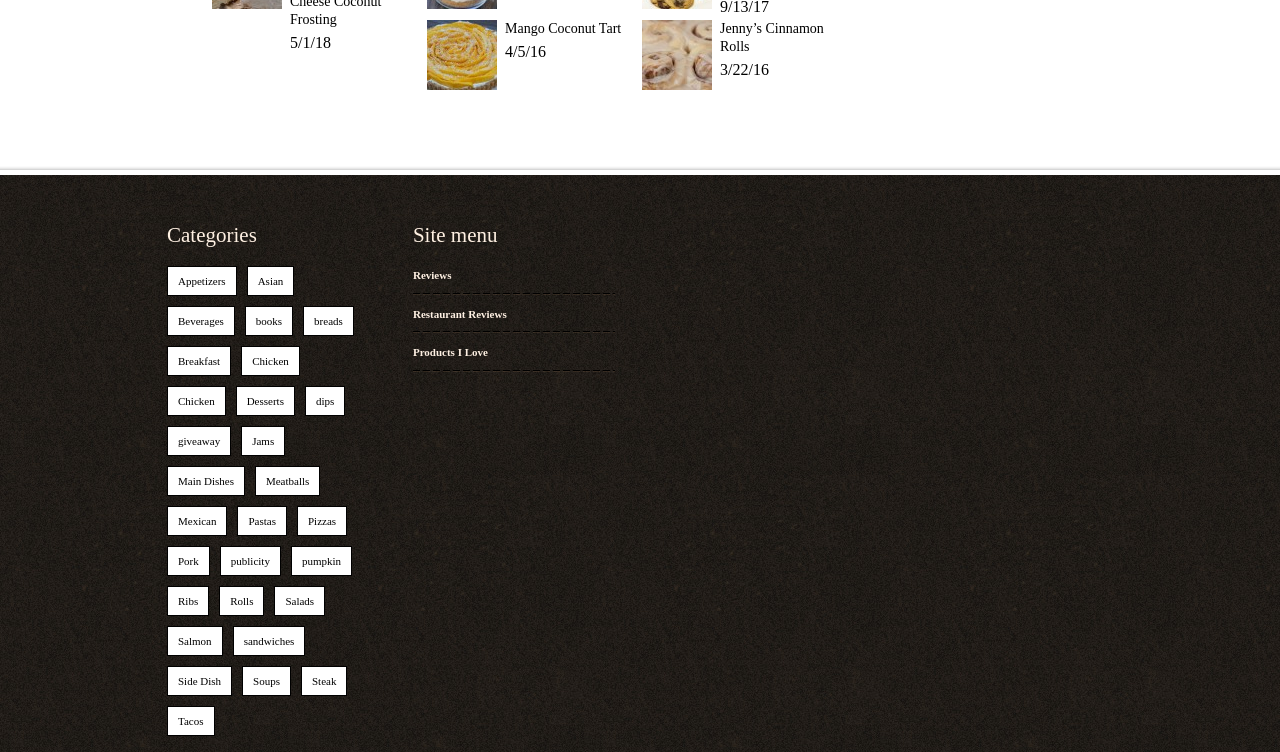Locate the bounding box coordinates of the item that should be clicked to fulfill the instruction: "Click on the 'Jenny’s Cinnamon Rolls' link".

[0.562, 0.028, 0.644, 0.072]